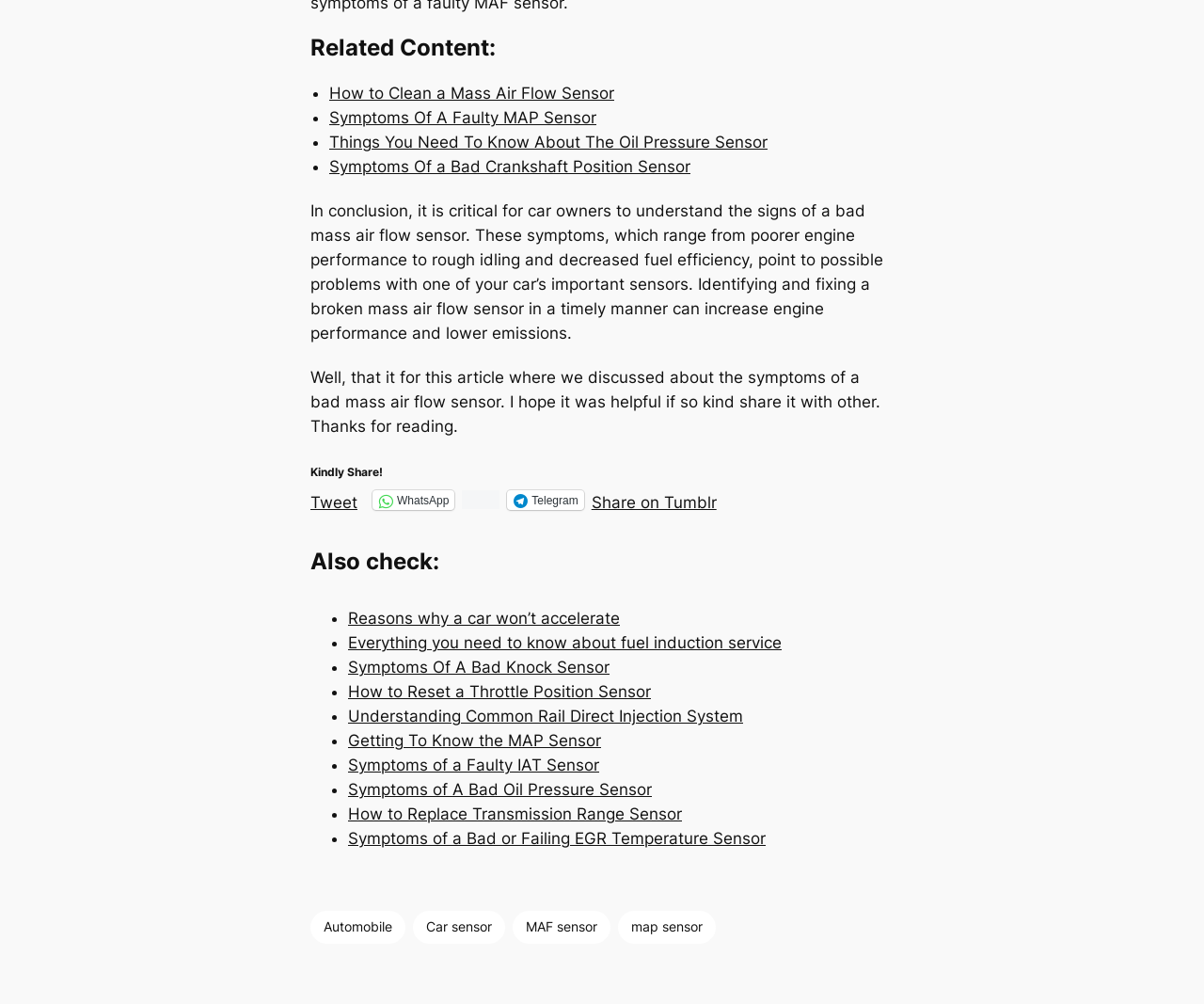What is the purpose of the 'Kindly Share!' section?
Look at the image and respond to the question as thoroughly as possible.

The 'Kindly Share!' section contains links to various social media platforms, indicating that the purpose of this section is to allow readers to share the article with others.